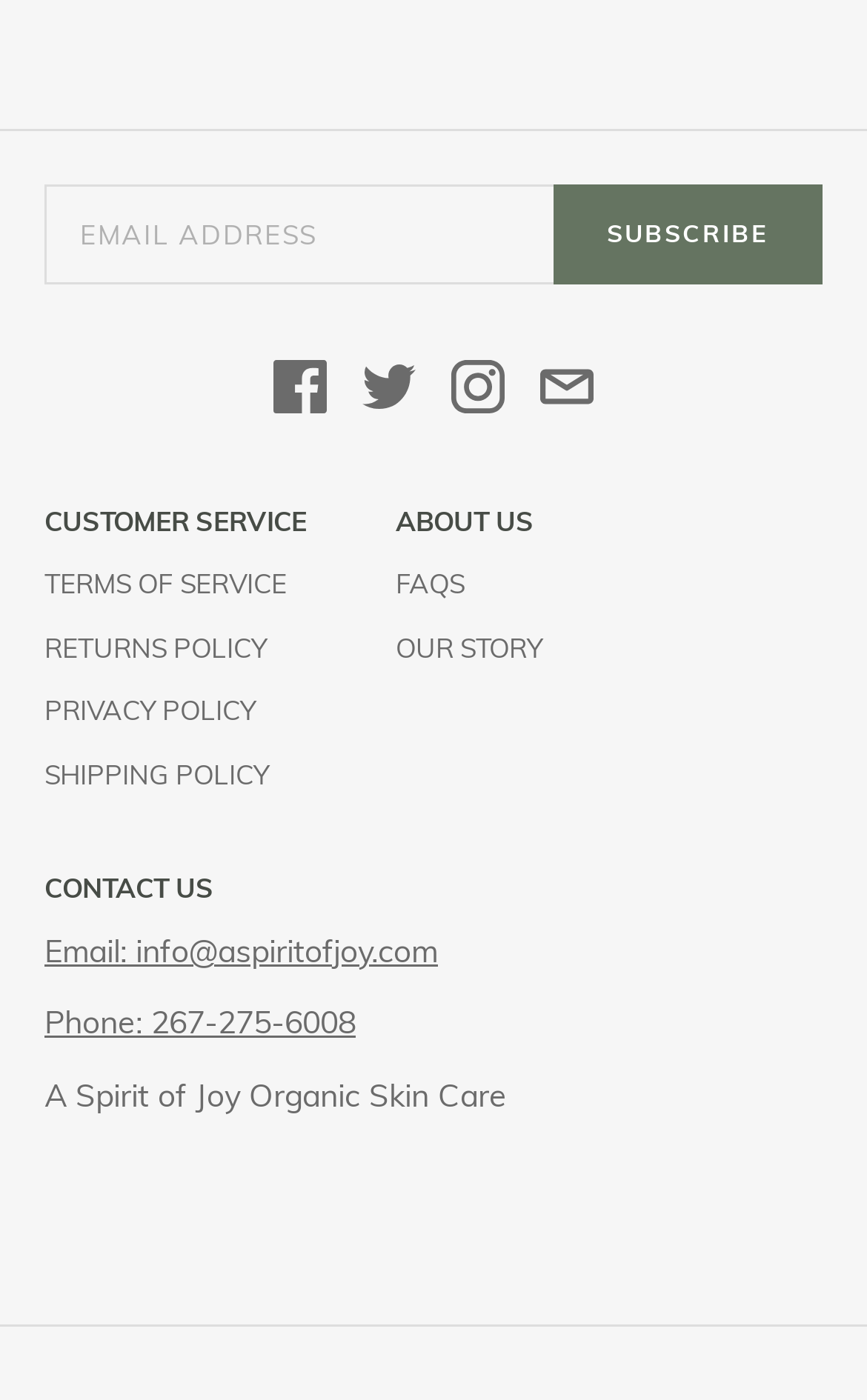Can you identify the bounding box coordinates of the clickable region needed to carry out this instruction: 'Enter email address'? The coordinates should be four float numbers within the range of 0 to 1, stated as [left, top, right, bottom].

[0.051, 0.131, 0.638, 0.204]